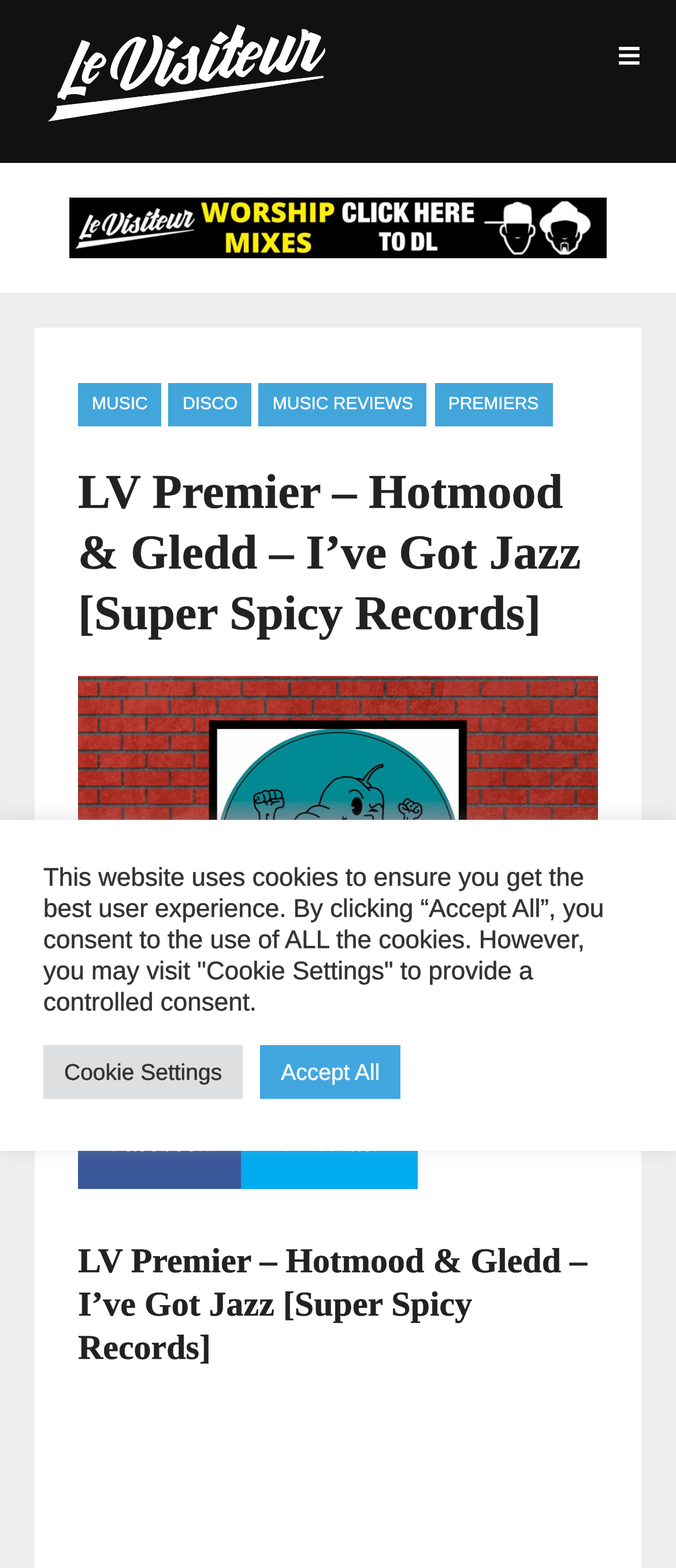Identify the coordinates of the bounding box for the element that must be clicked to accomplish the instruction: "Share on Facebook".

[0.105, 0.672, 0.367, 0.758]